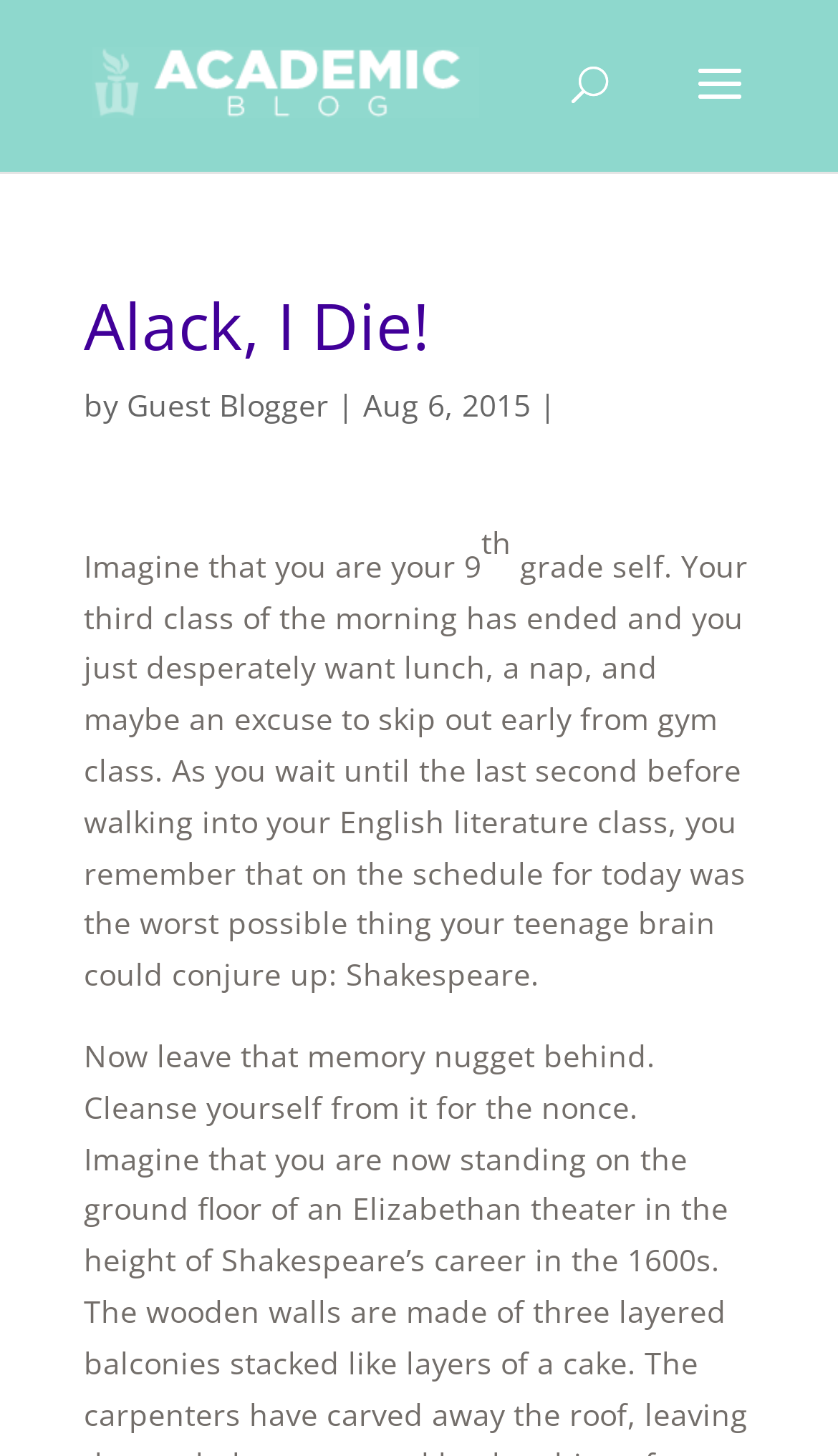Respond with a single word or phrase to the following question: What is the subject of the class mentioned in the blog post?

English literature